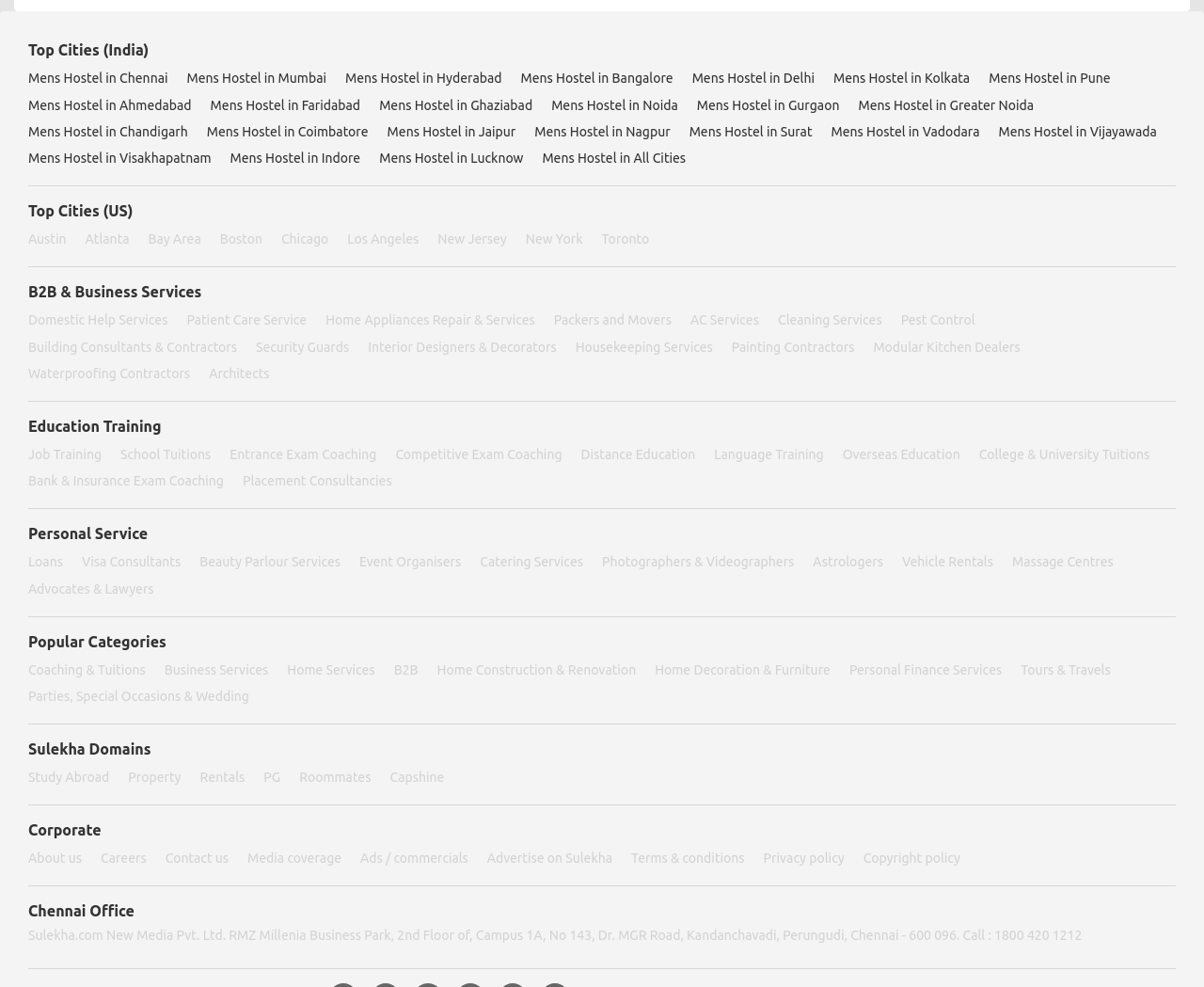Give a one-word or short phrase answer to the question: 
What is the second city listed under 'Top Cities (US)'?

Atlanta